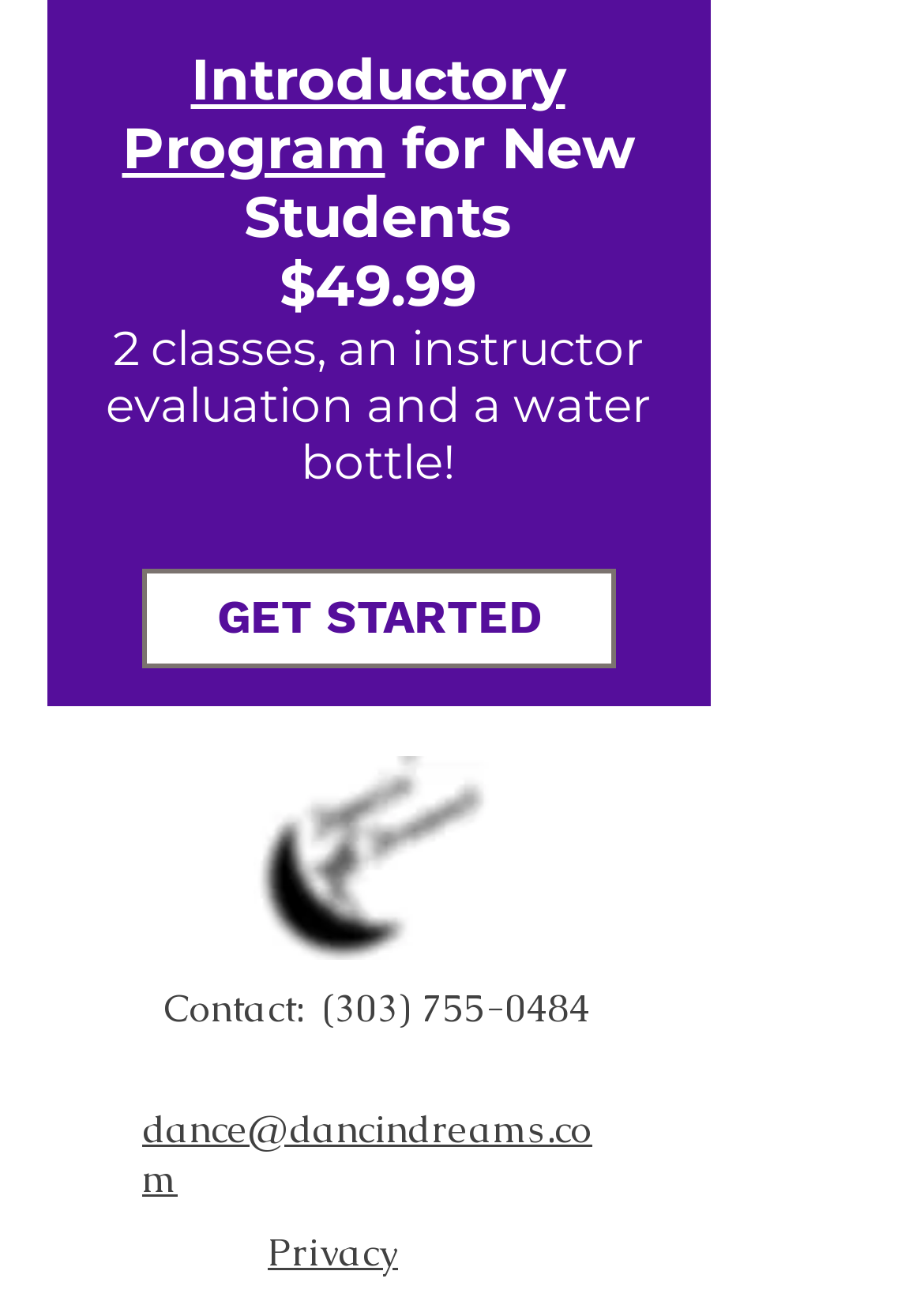What is the introductory program for?
Provide a well-explained and detailed answer to the question.

Based on the static text 'Introductory Program for New Students' at the top of the webpage, it can be inferred that the introductory program is designed for new students.